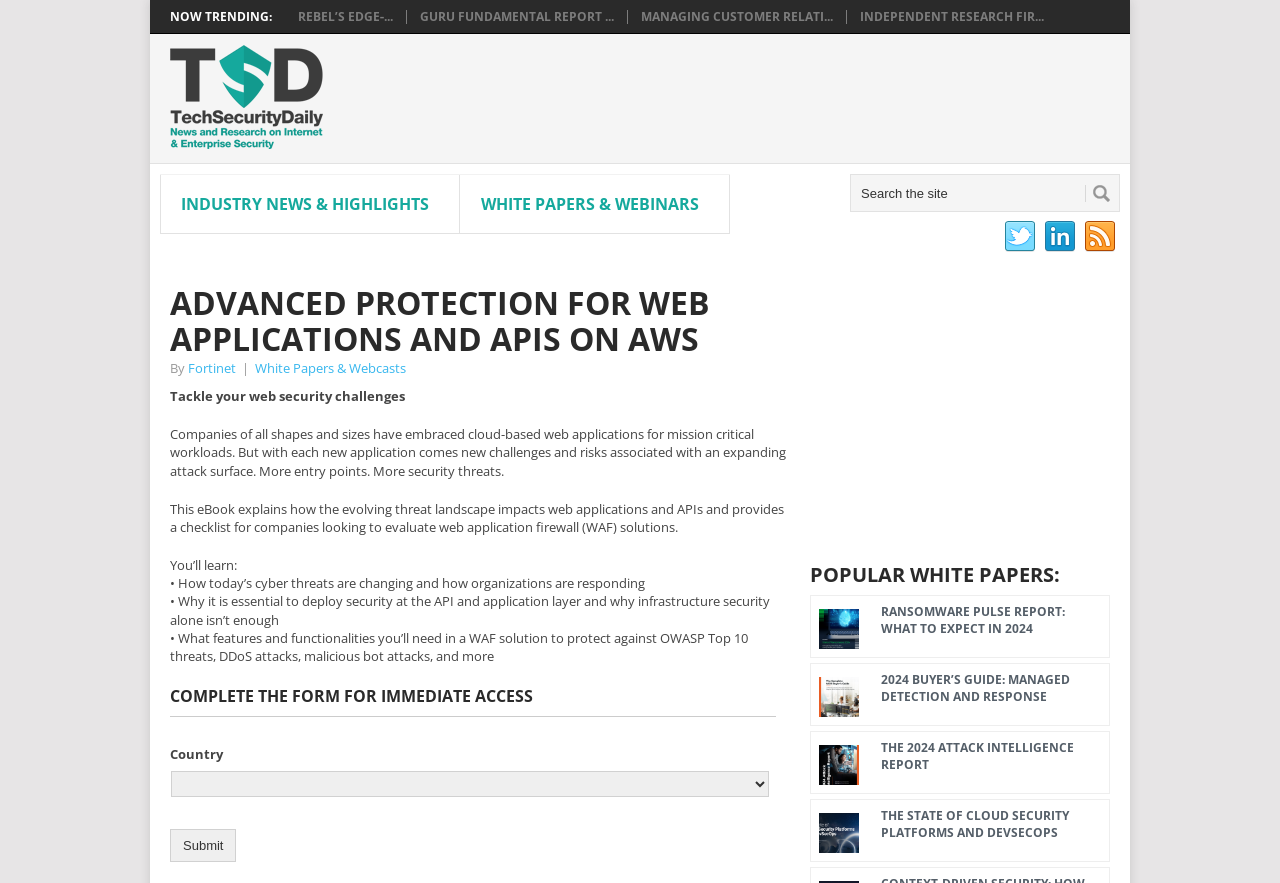Answer the question briefly using a single word or phrase: 
What is the trending topic on the webpage?

REBEL'S EDGE